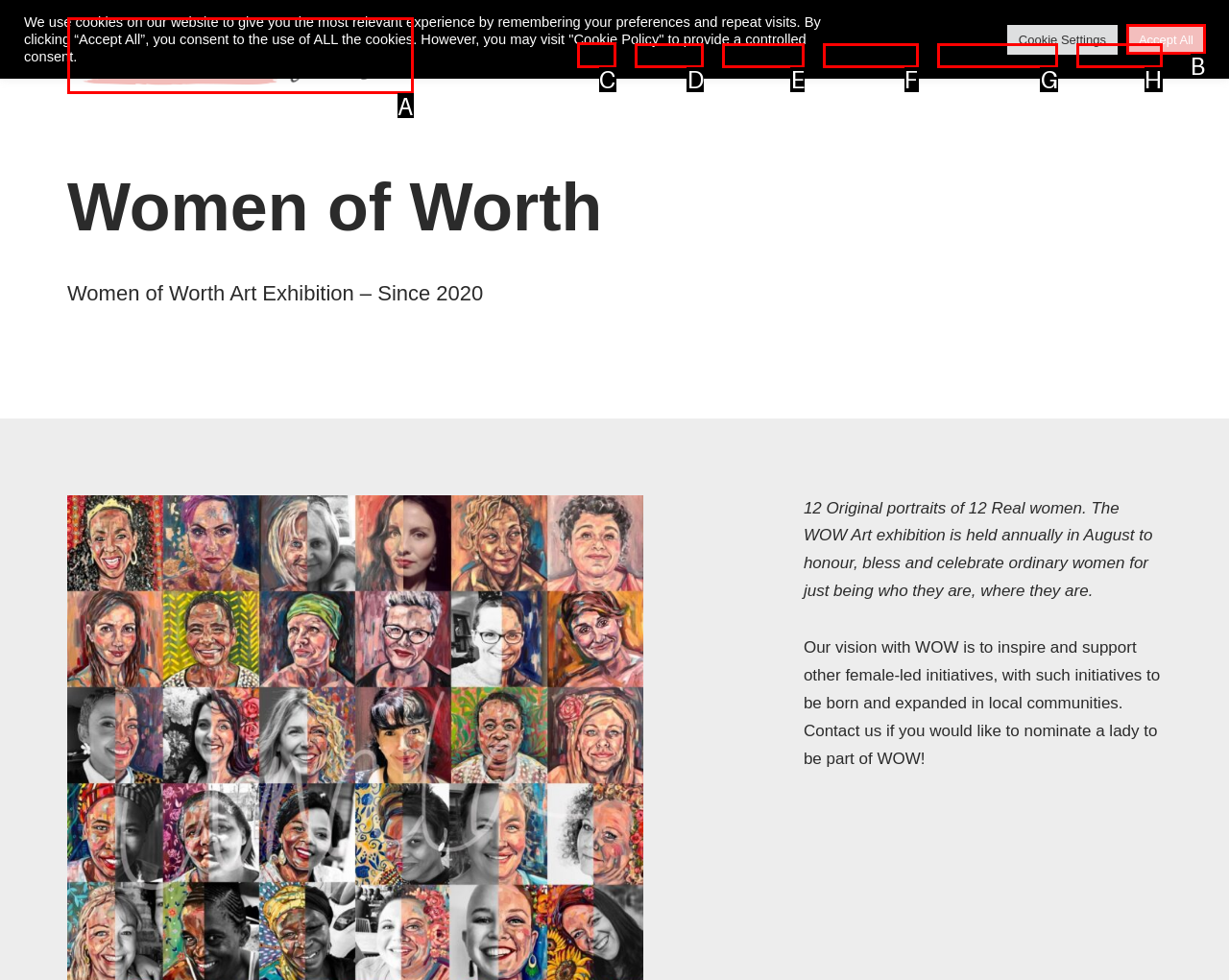Figure out which option to click to perform the following task: go to home page
Provide the letter of the correct option in your response.

C